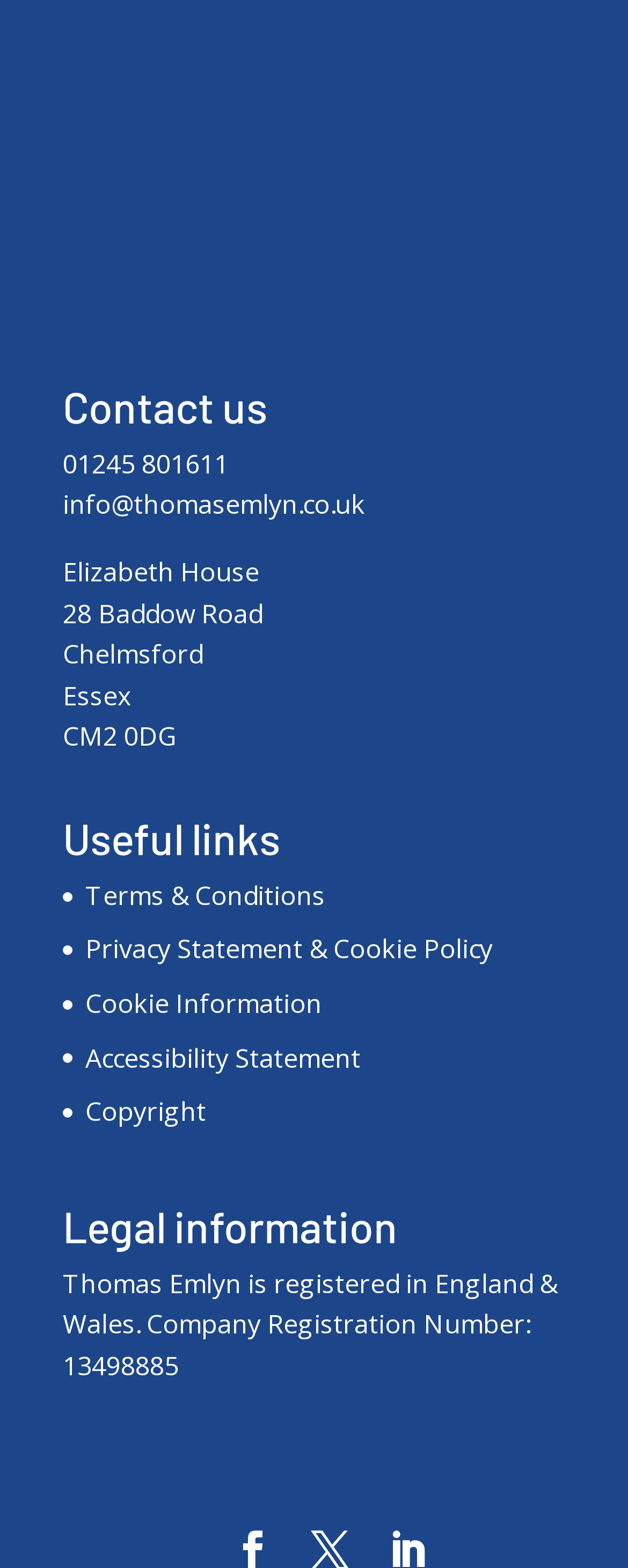Show the bounding box coordinates of the region that should be clicked to follow the instruction: "View Terms & Conditions."

[0.136, 0.56, 0.518, 0.582]